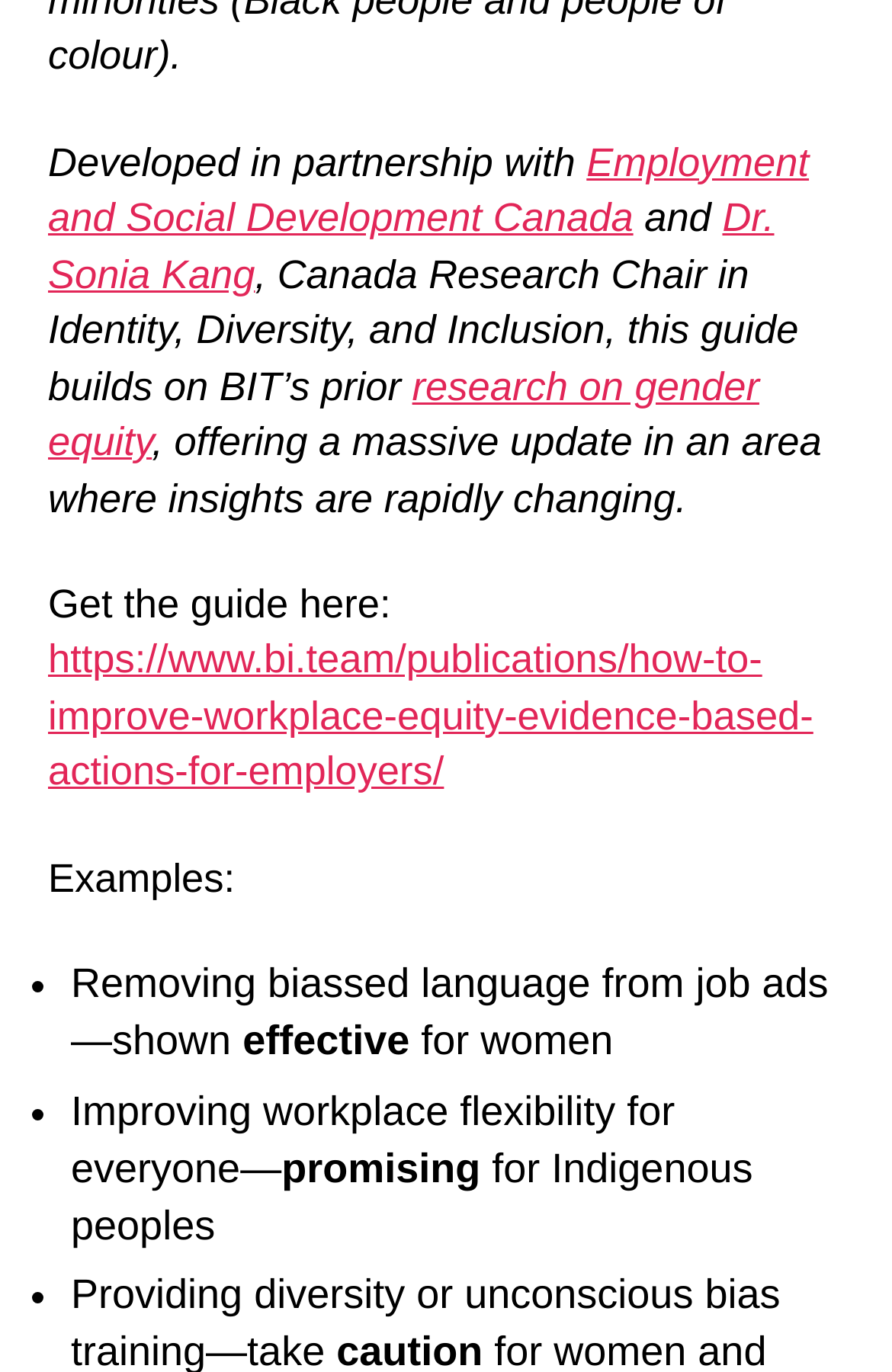Given the element description research on gender equity, predict the bounding box coordinates for the UI element in the webpage screenshot. The format should be (top-left x, top-left y, bottom-right x, bottom-right y), and the values should be between 0 and 1.

[0.054, 0.264, 0.851, 0.339]